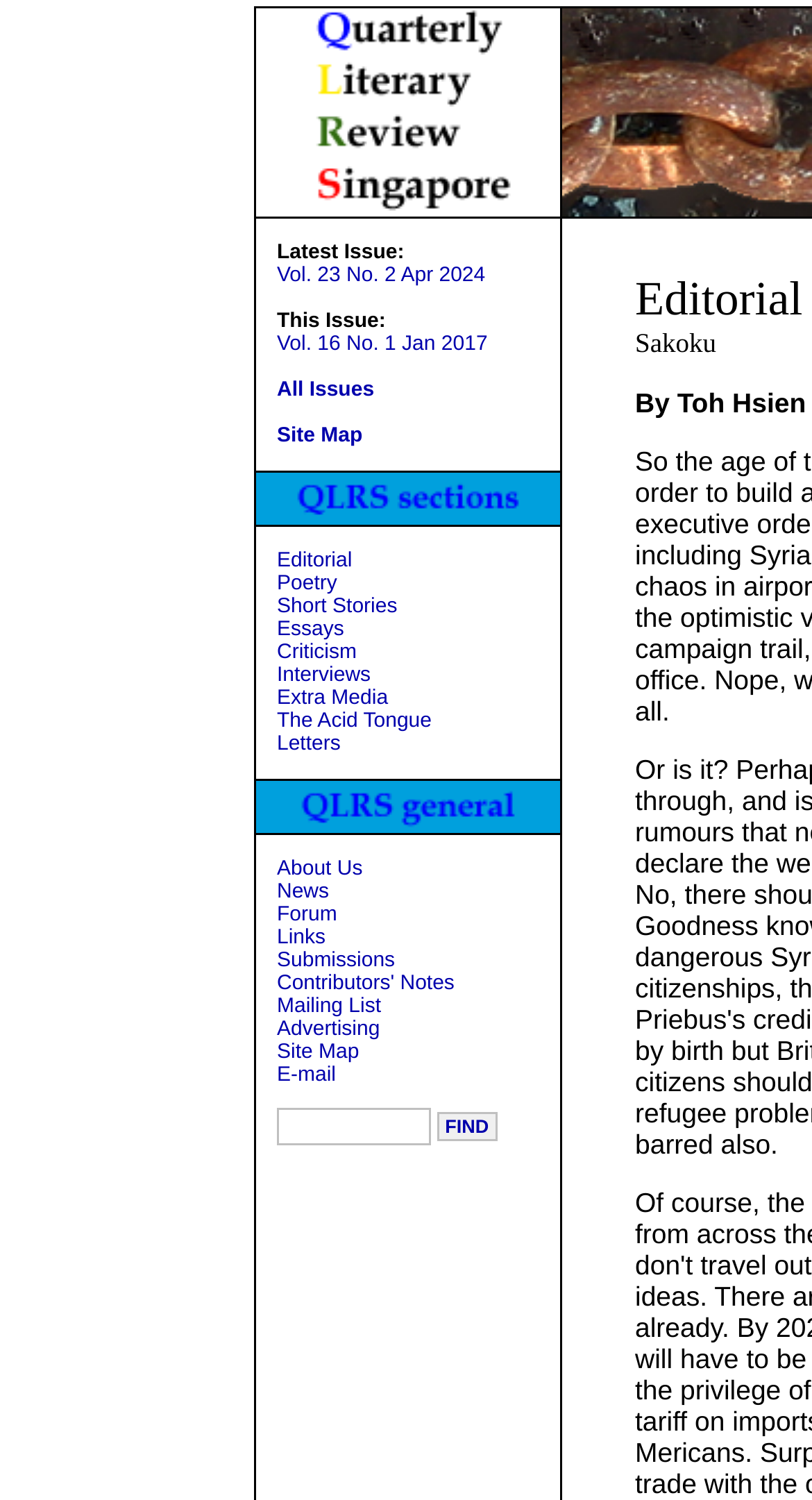How can I contact the literary review?
Please provide a single word or phrase answer based on the image.

Through email or mailing list